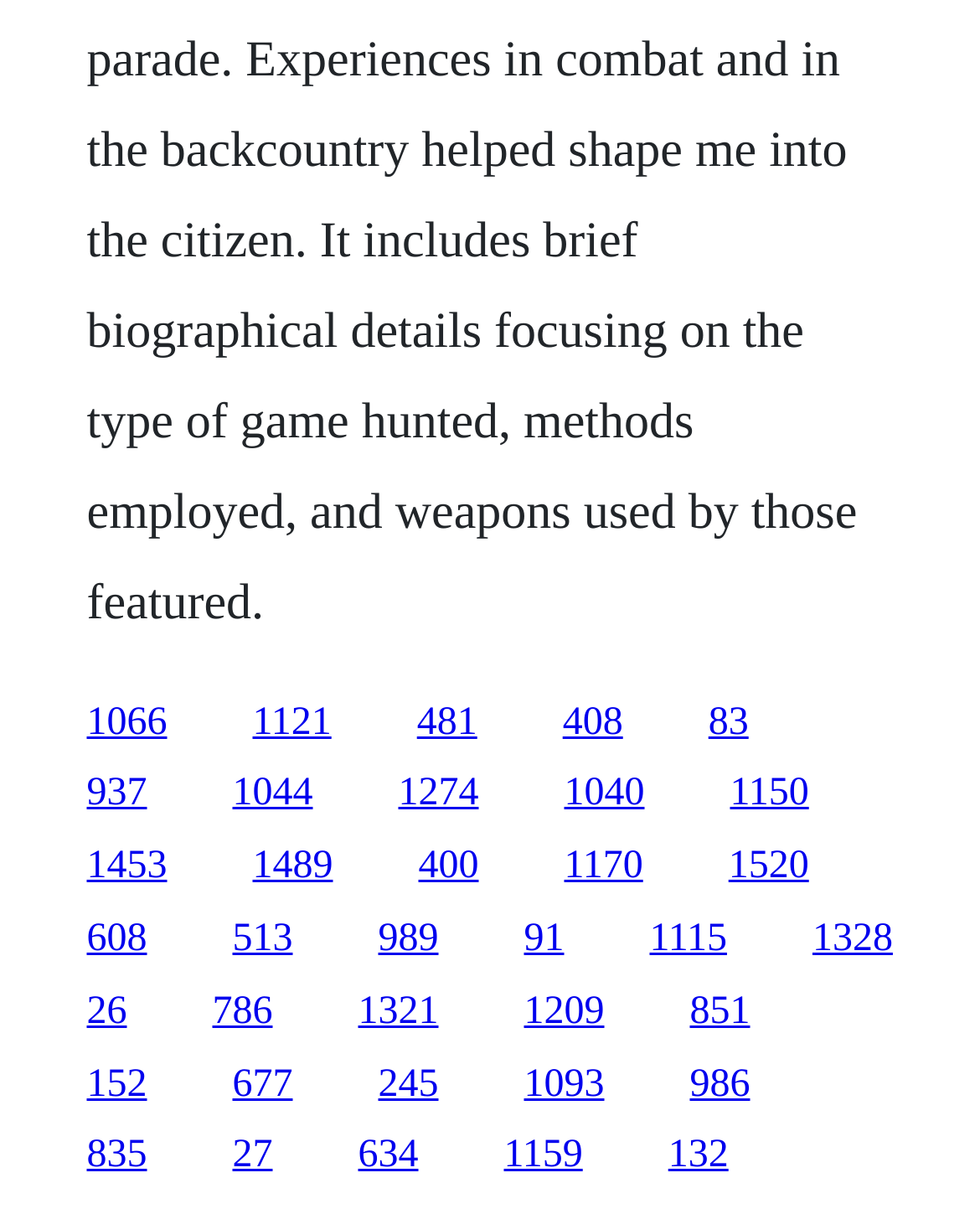Can you find the bounding box coordinates for the element that needs to be clicked to execute this instruction: "visit the third link"? The coordinates should be given as four float numbers between 0 and 1, i.e., [left, top, right, bottom].

[0.425, 0.577, 0.487, 0.612]